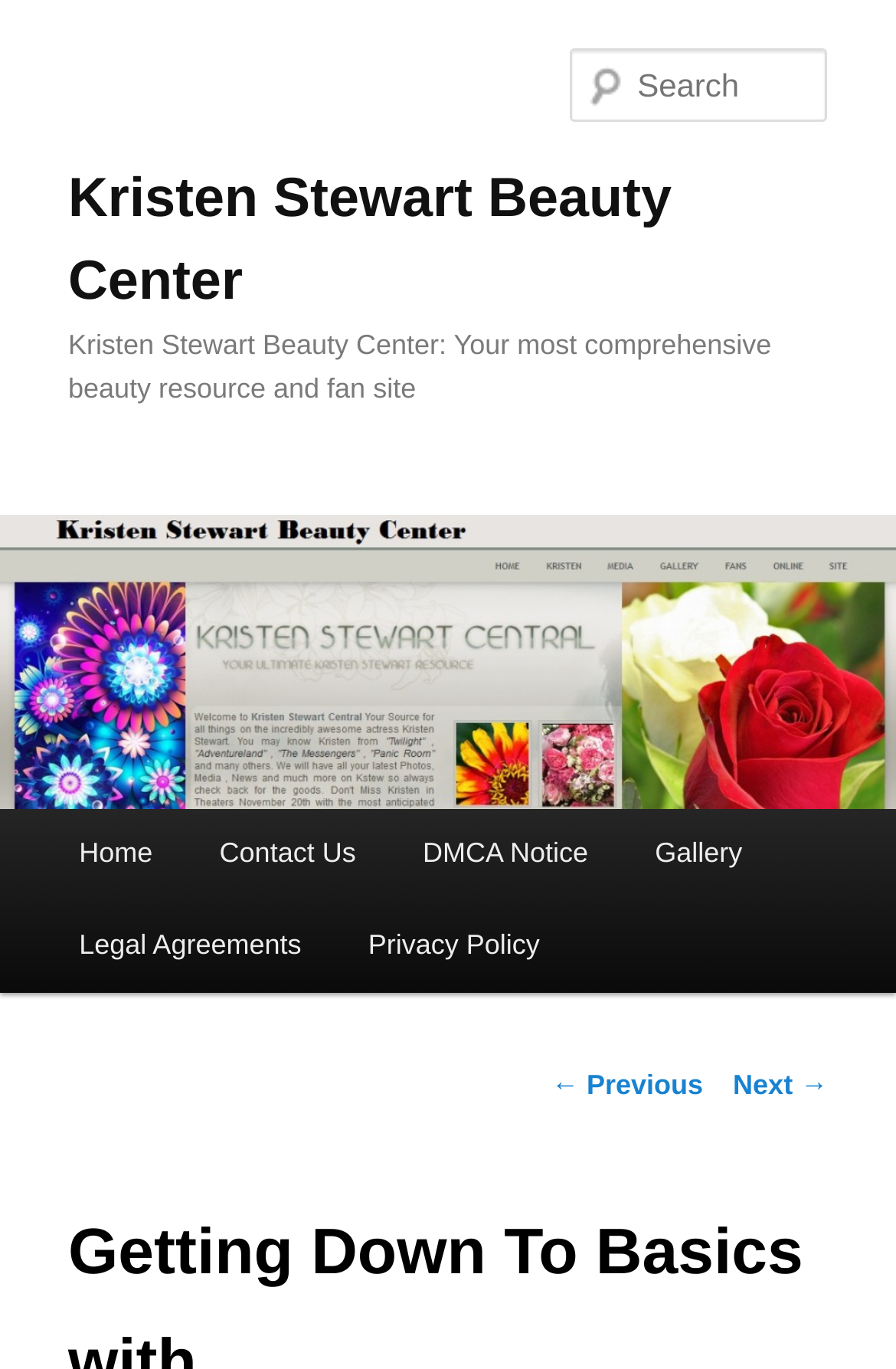Could you highlight the region that needs to be clicked to execute the instruction: "View the gallery"?

[0.694, 0.591, 0.866, 0.658]